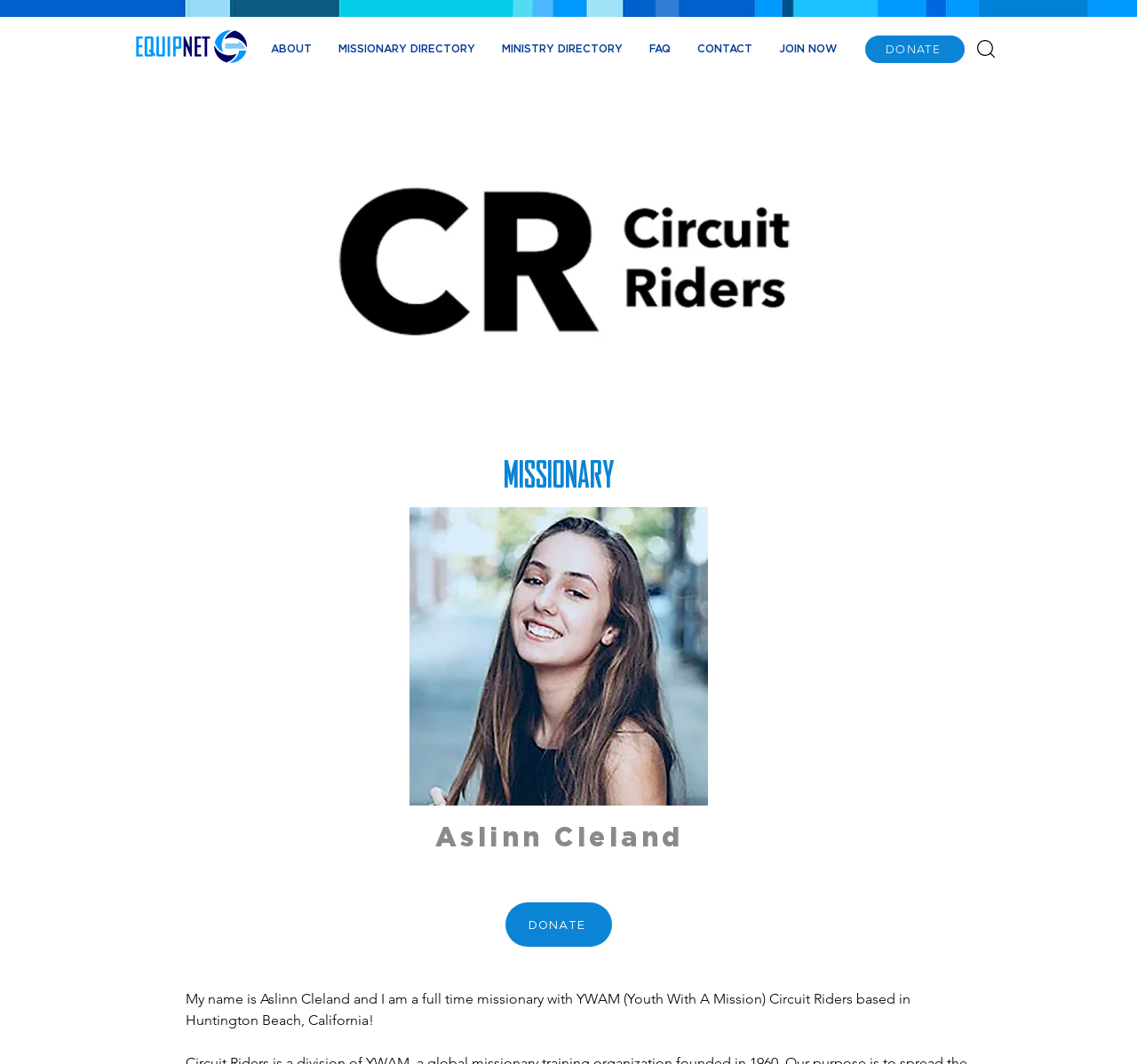What is the location mentioned?
Based on the screenshot, provide a one-word or short-phrase response.

Huntington Beach, California